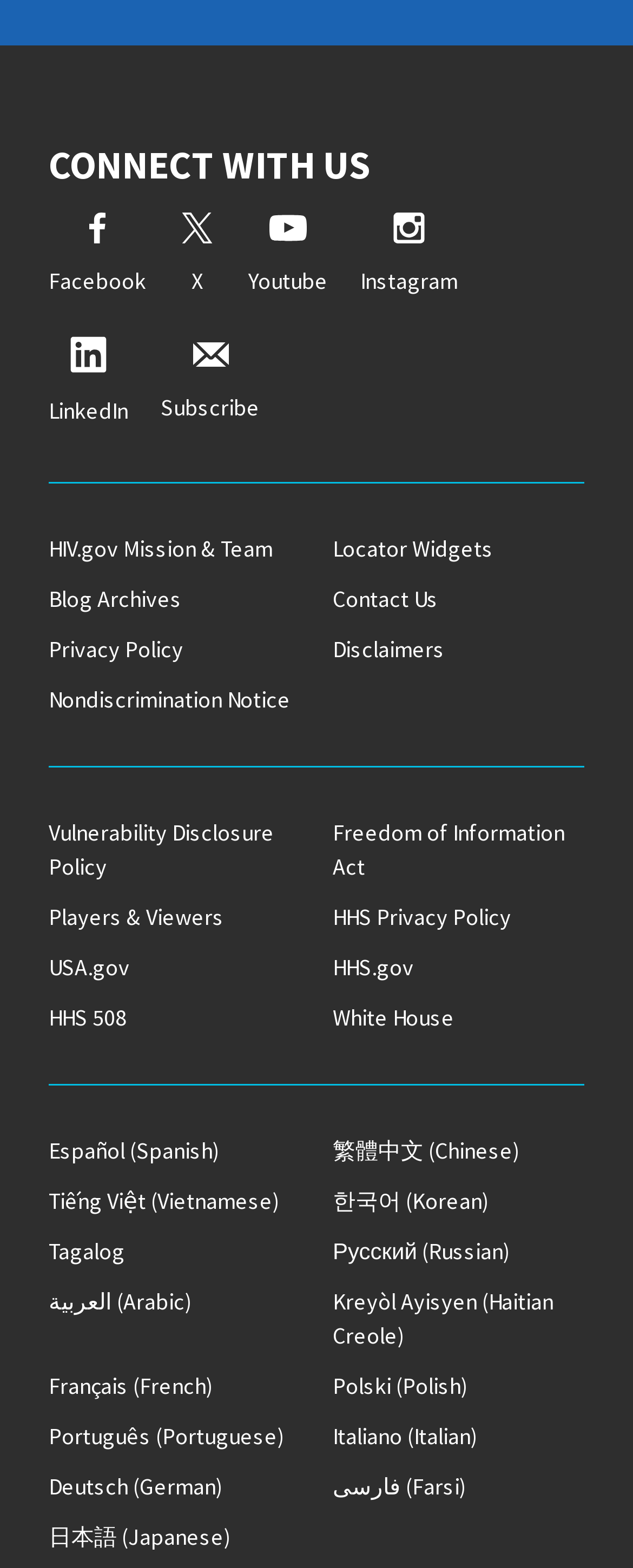Please identify the coordinates of the bounding box for the clickable region that will accomplish this instruction: "Contact us for more information".

[0.526, 0.372, 0.923, 0.393]